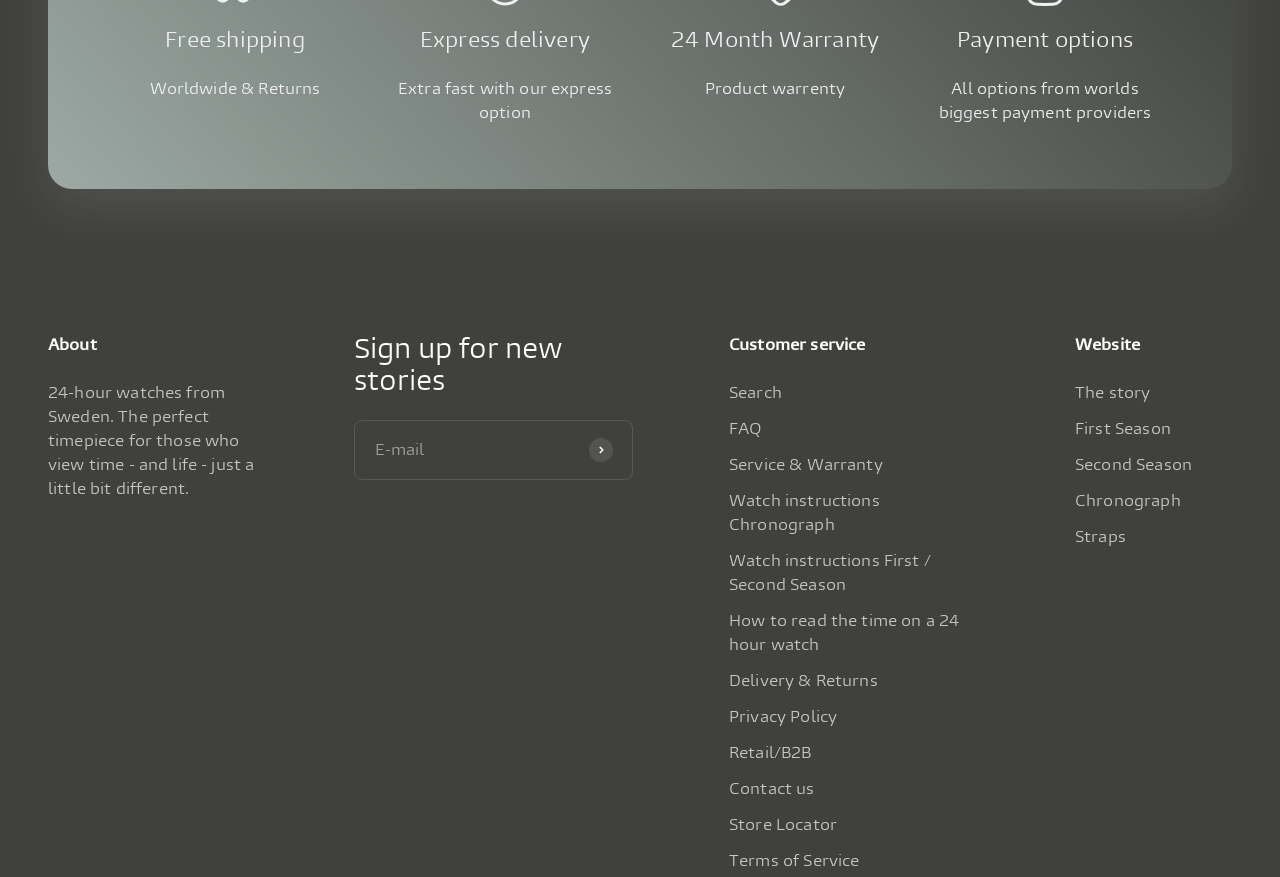What is the theme of the website's story?
Refer to the screenshot and respond with a concise word or phrase.

Time and life